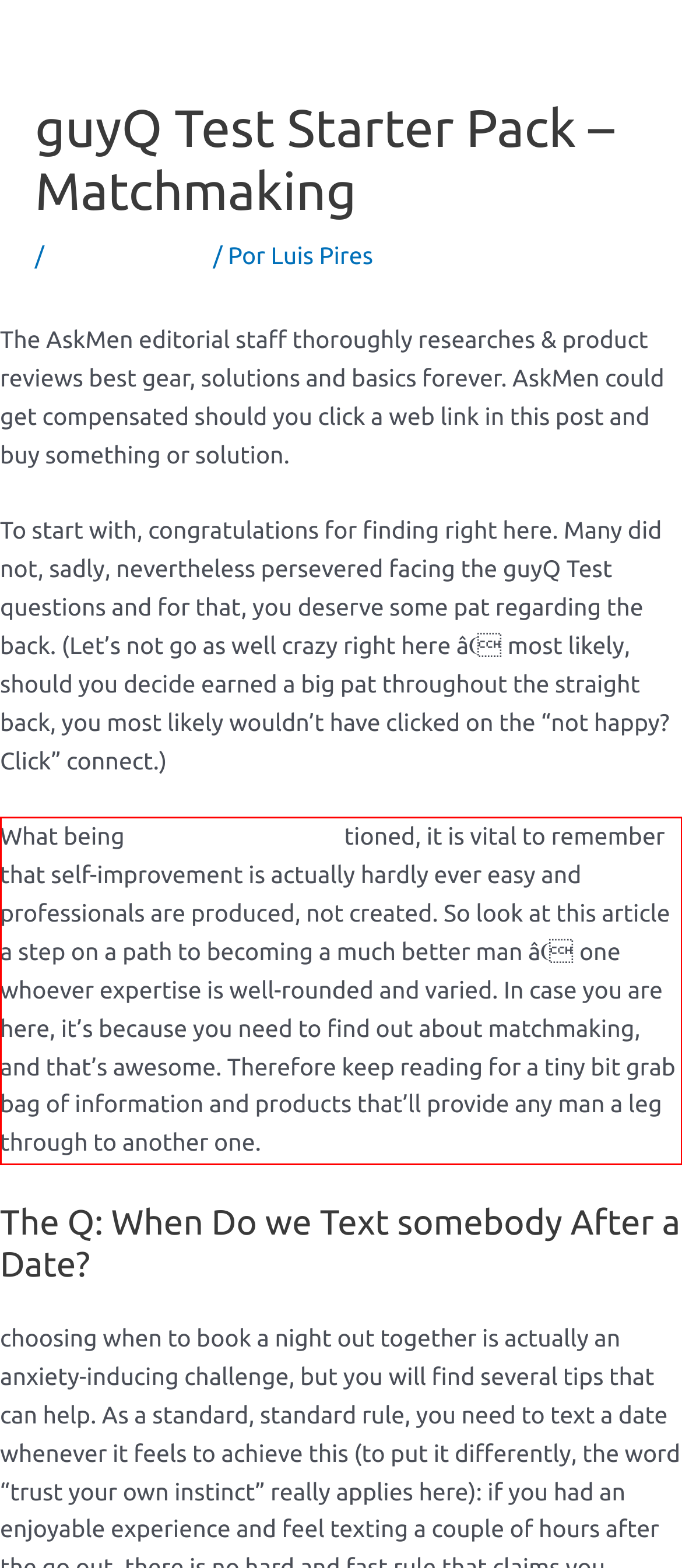Please recognize and transcribe the text located inside the red bounding box in the webpage image.

What being wealthy men datingtioned, it is vital to remember that self-improvement is actually hardly ever easy and professionals are produced, not created. So look at this article a step on a path to becoming a much better man â one whoever expertise is well-rounded and varied. In case you are here, it’s because you need to find out about matchmaking, and that’s awesome. Therefore keep reading for a tiny bit grab bag of information and products that’ll provide any man a leg through to another one.